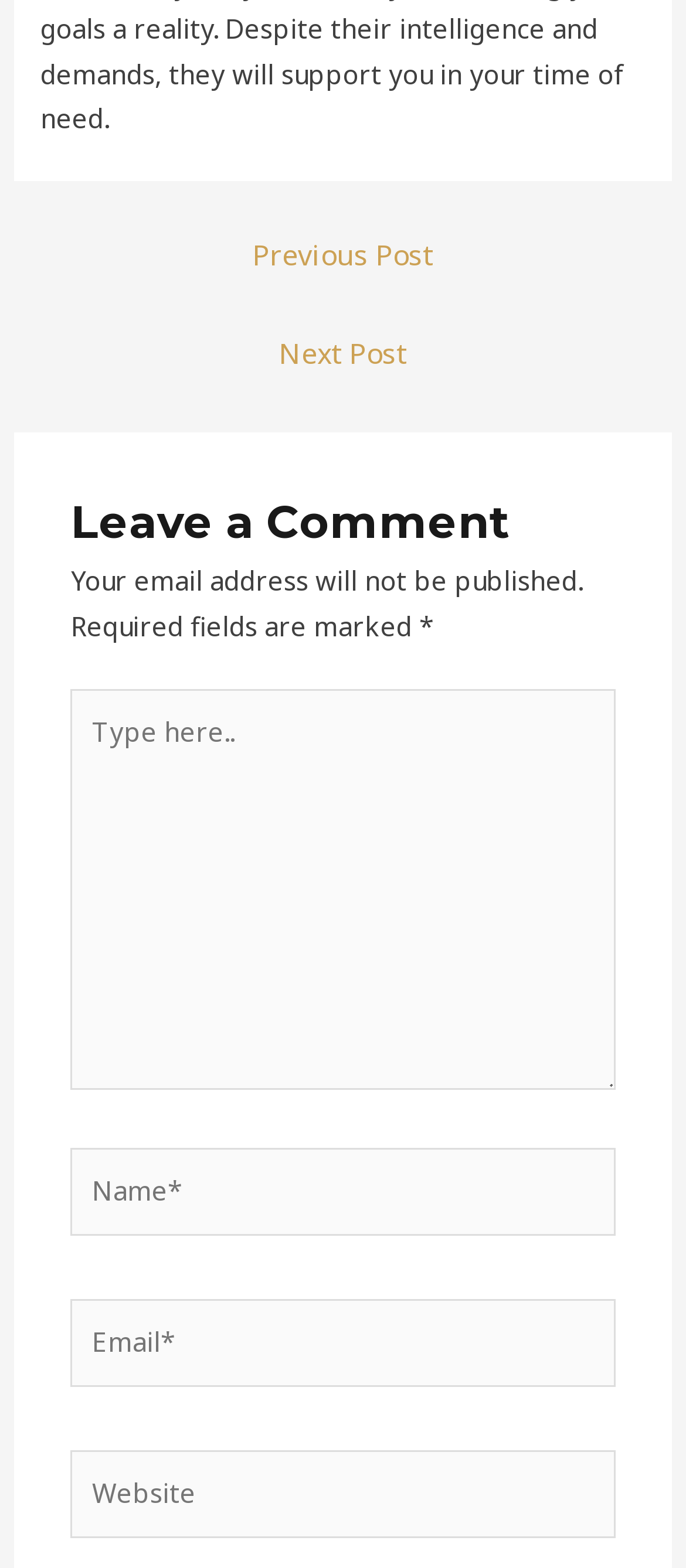Identify the bounding box for the described UI element: "Milwaukee".

None